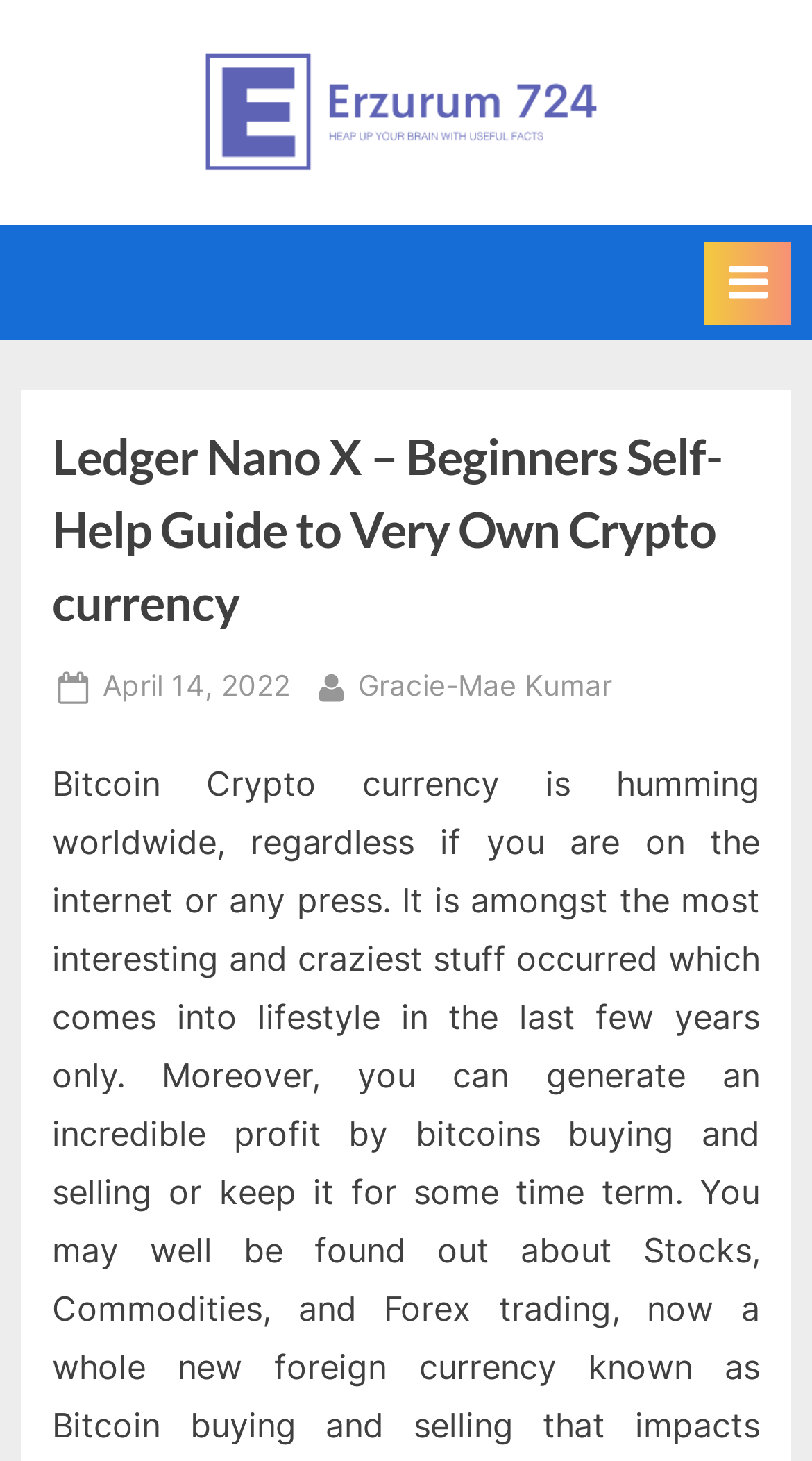What is the name of the author of the article?
Answer the question with a single word or phrase derived from the image.

Gracie-Mae Kumar